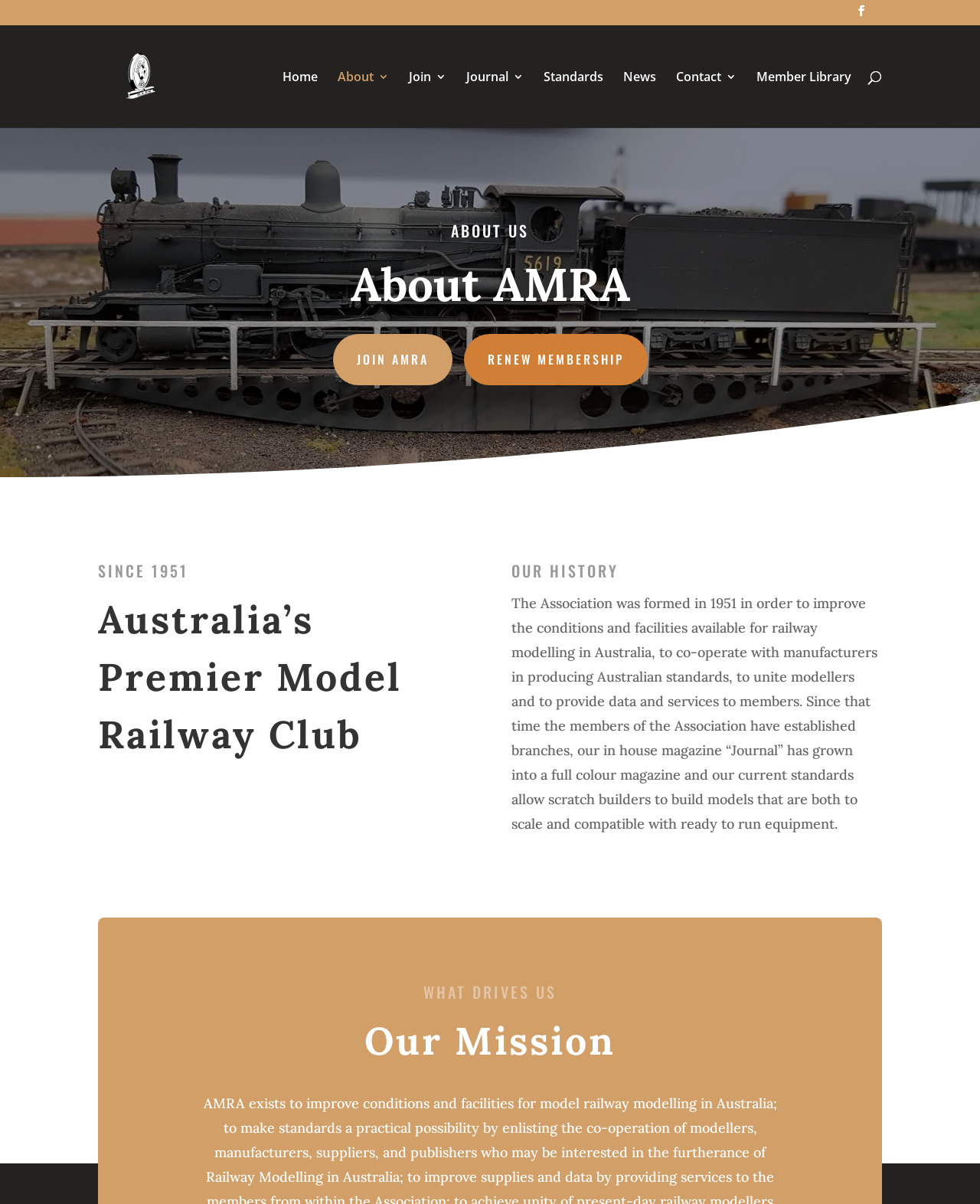How many links are there in the top navigation bar? From the image, respond with a single word or brief phrase.

7